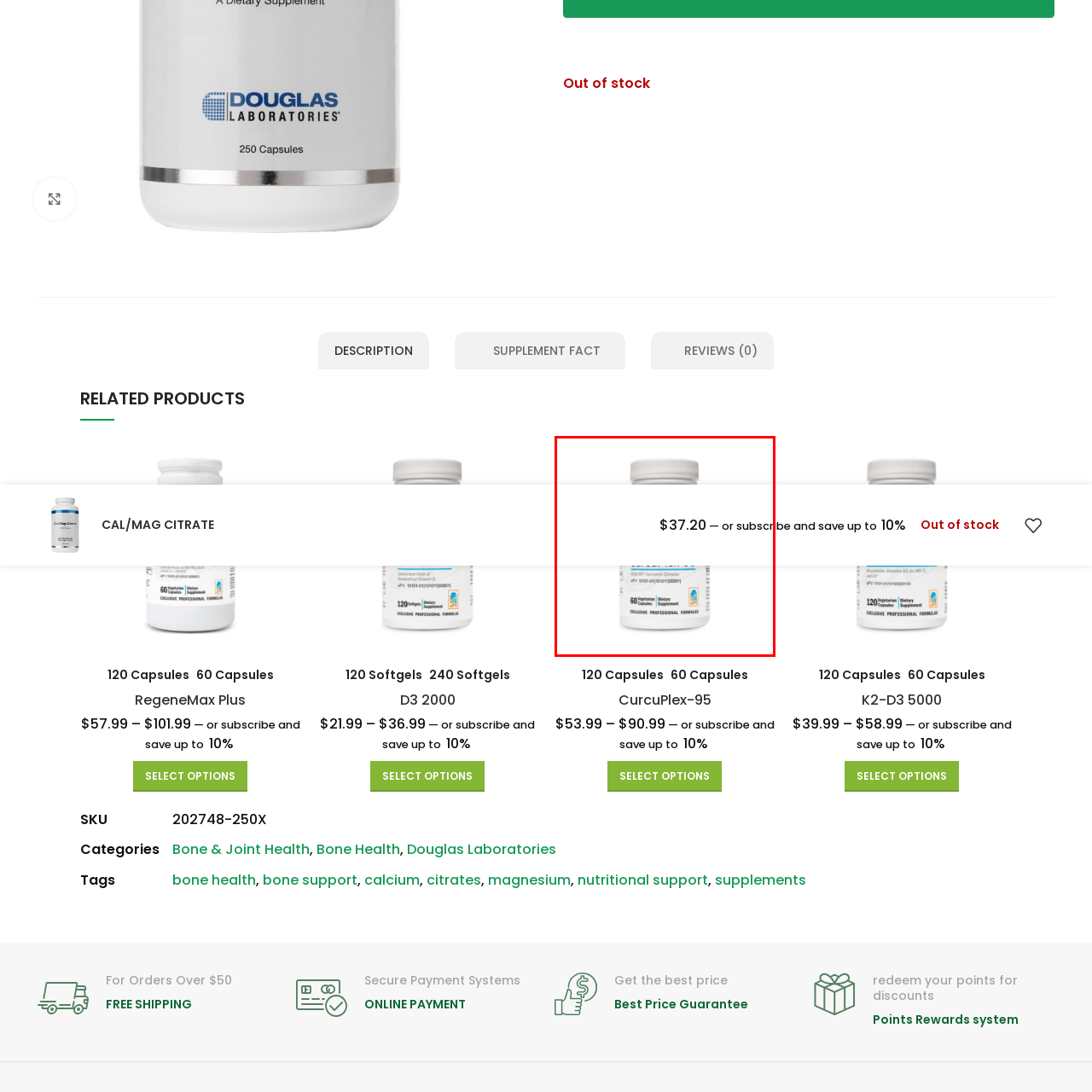Look closely at the image surrounded by the red box, What is the price of the product? Give your answer as a single word or phrase.

$37.20